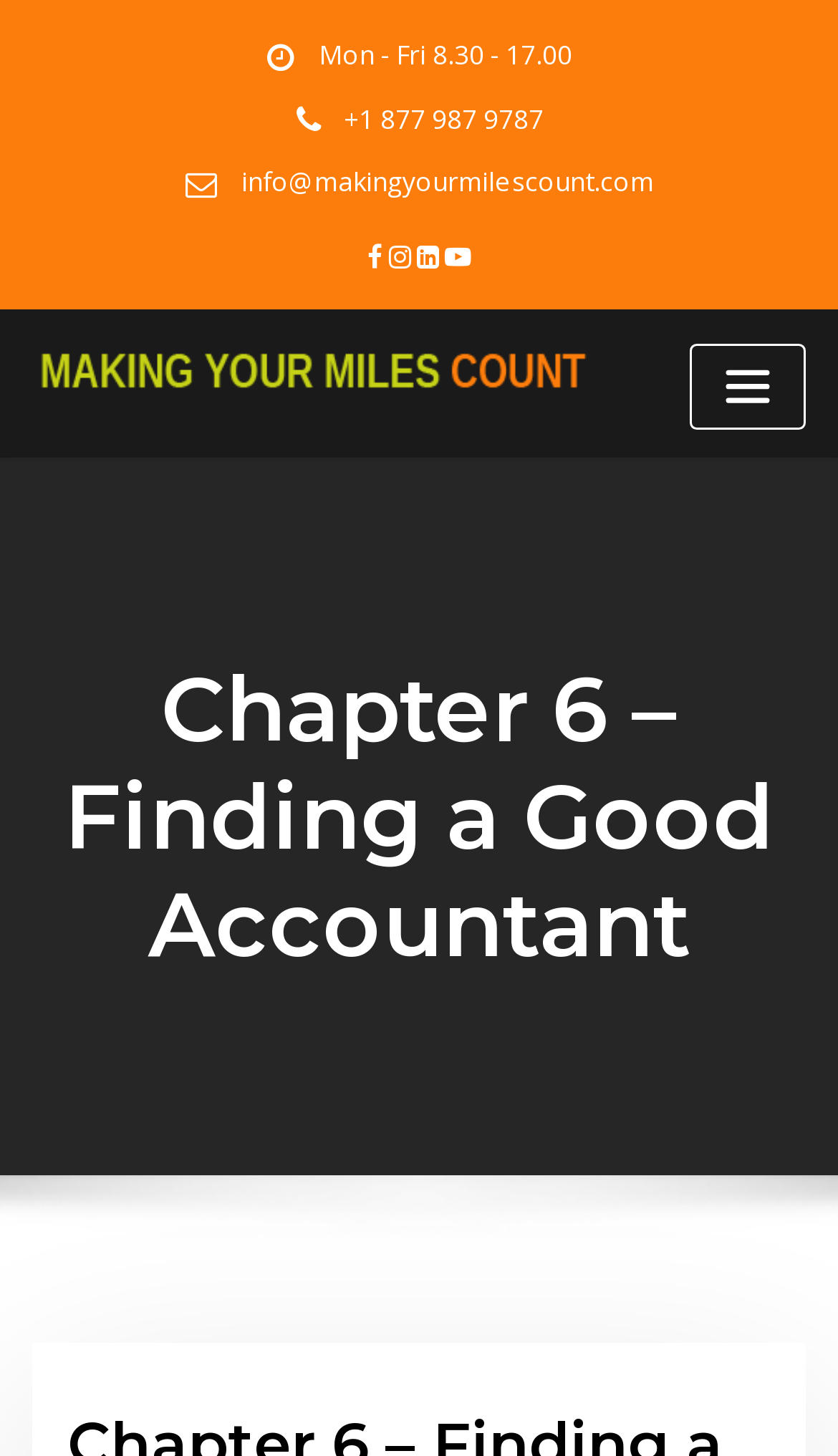Locate the bounding box of the UI element described in the following text: "name="s" placeholder="Search …" title="Search for:"".

None